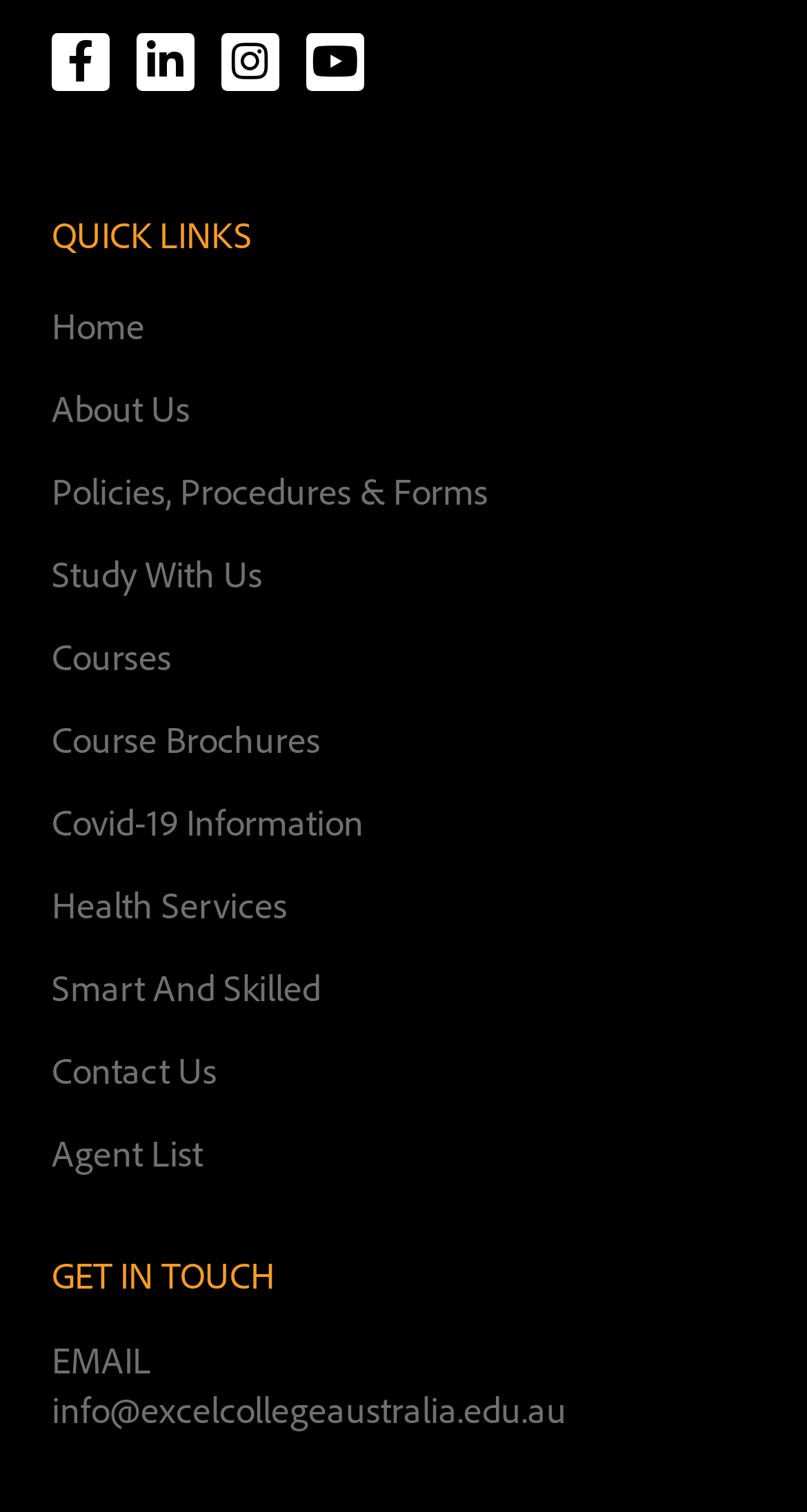Provide the bounding box coordinates of the HTML element this sentence describes: "Agent List". The bounding box coordinates consist of four float numbers between 0 and 1, i.e., [left, top, right, bottom].

[0.064, 0.735, 0.936, 0.79]